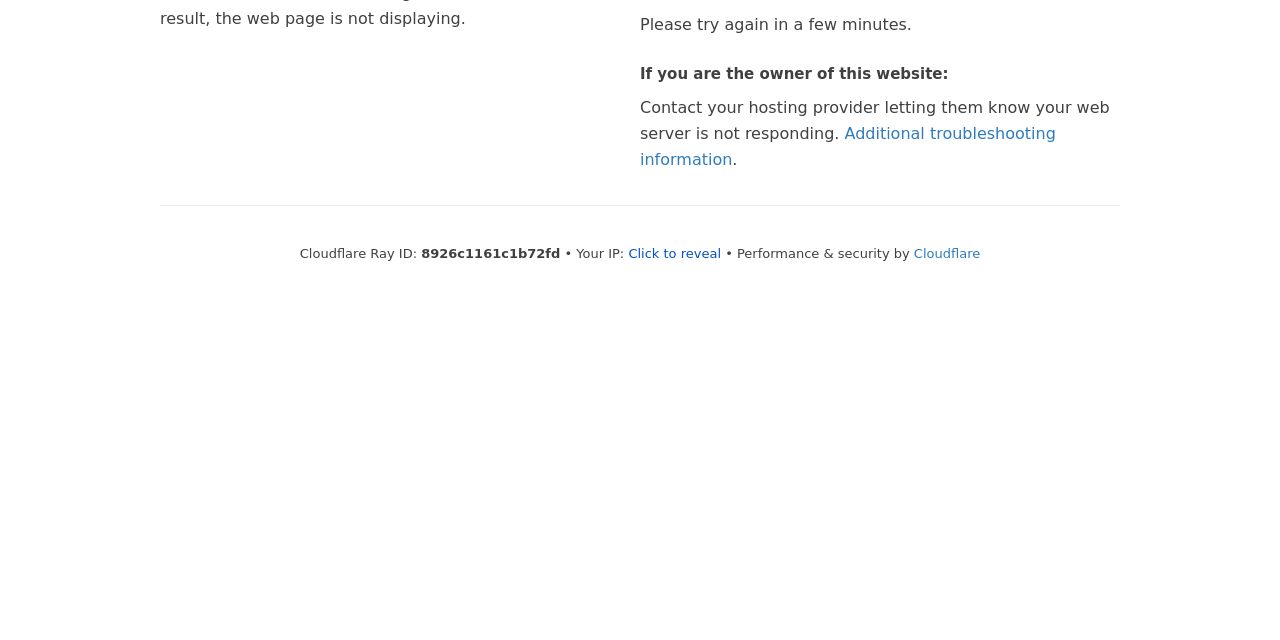Provide the bounding box coordinates of the UI element that matches the description: "Cloudflare".

[0.714, 0.384, 0.766, 0.407]